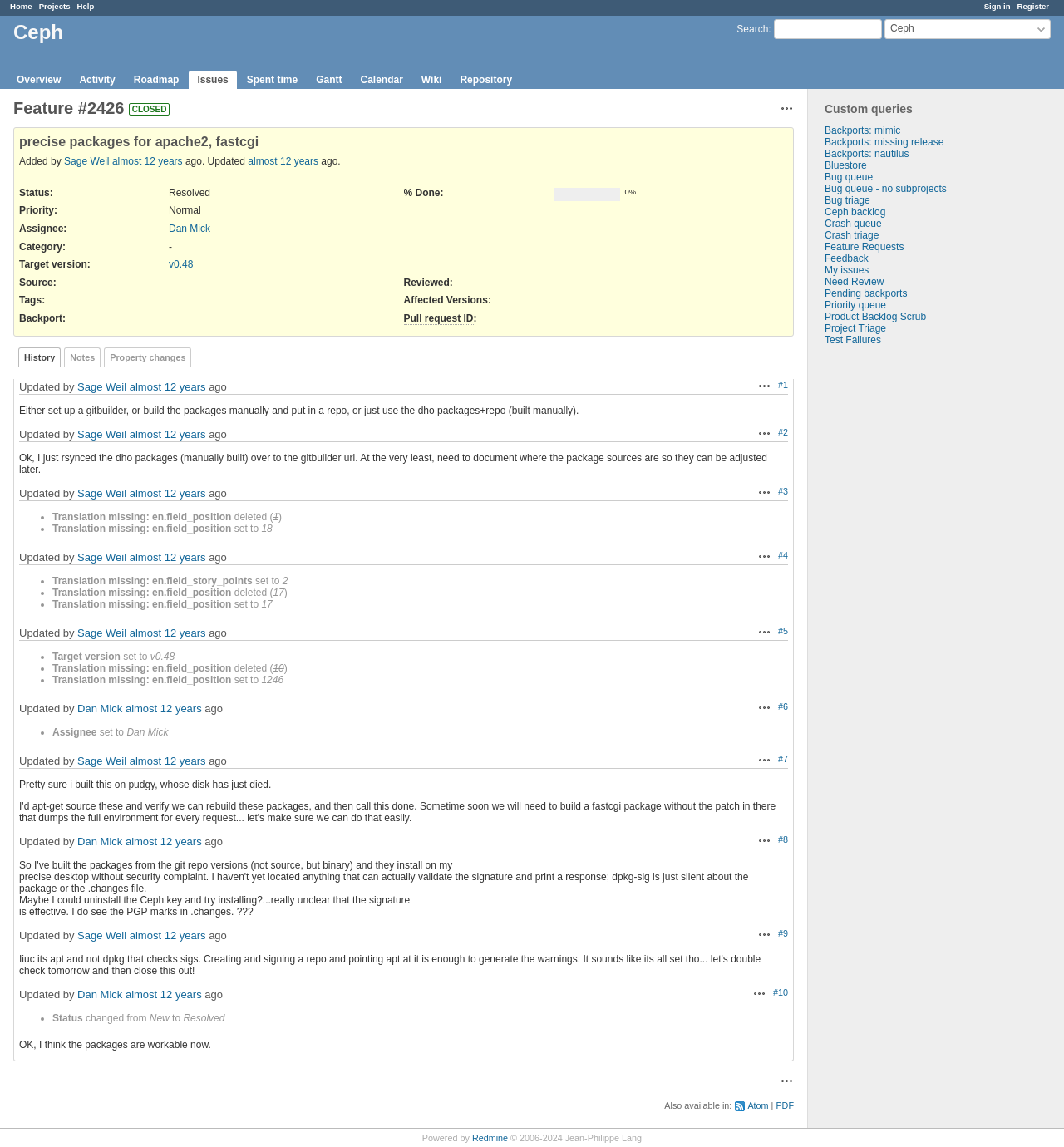Please reply to the following question with a single word or a short phrase:
How many custom queries are available?

15